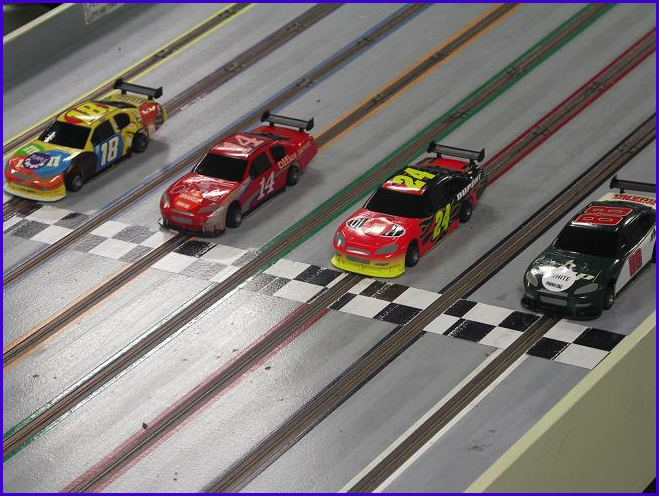What is the name of the racing series featured in the image?
Deliver a detailed and extensive answer to the question.

The caption explicitly mentions that the event is part of the Friday Night Racing series, which was recently launched to invite spectators and new participants to engage in thrilling races.